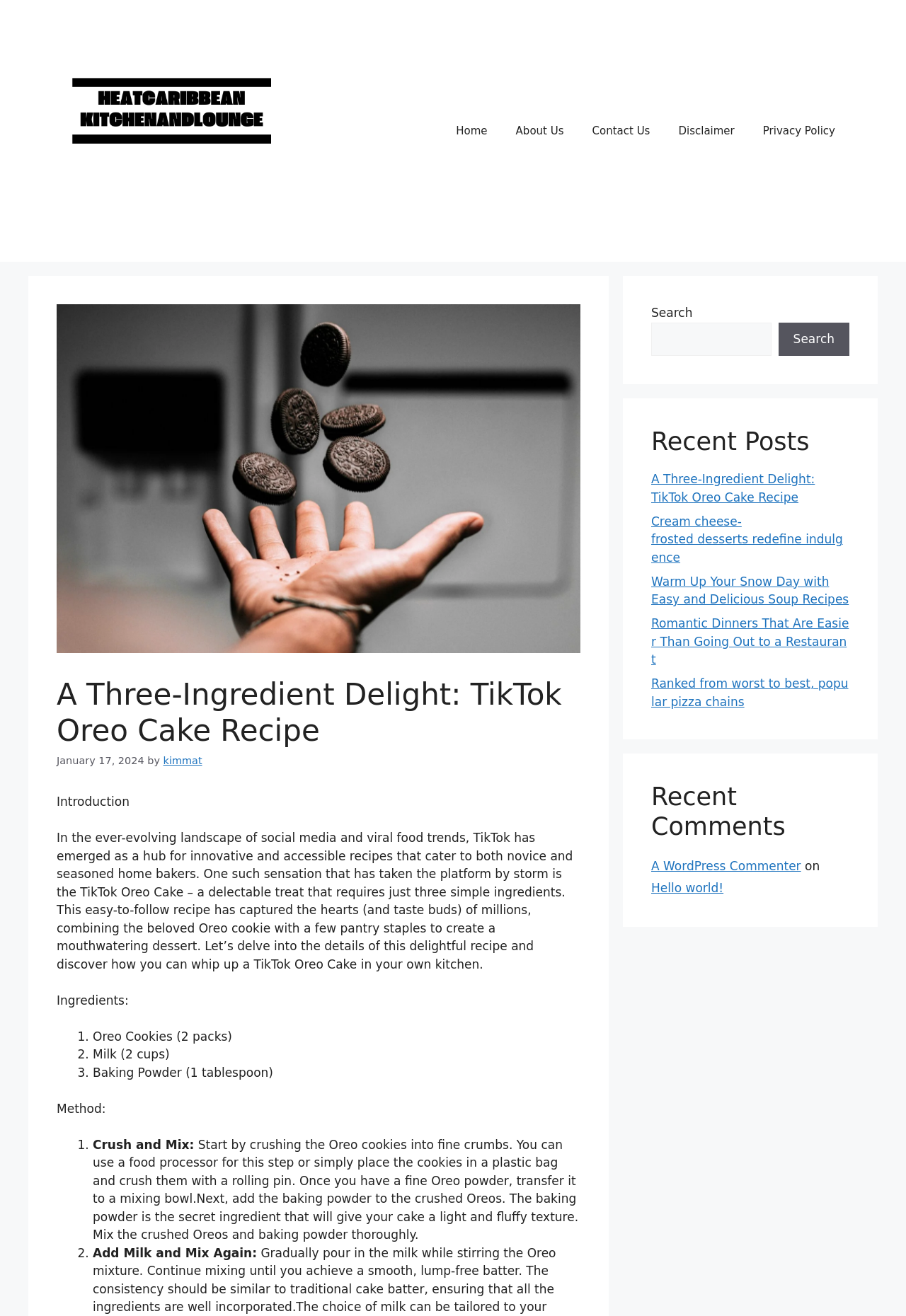Based on the image, provide a detailed response to the question:
What is the name of the website?

I found the website name by looking at the banner element at the top of the webpage, which contains a link with the text 'heatcaribbeankitchenandlounge'.